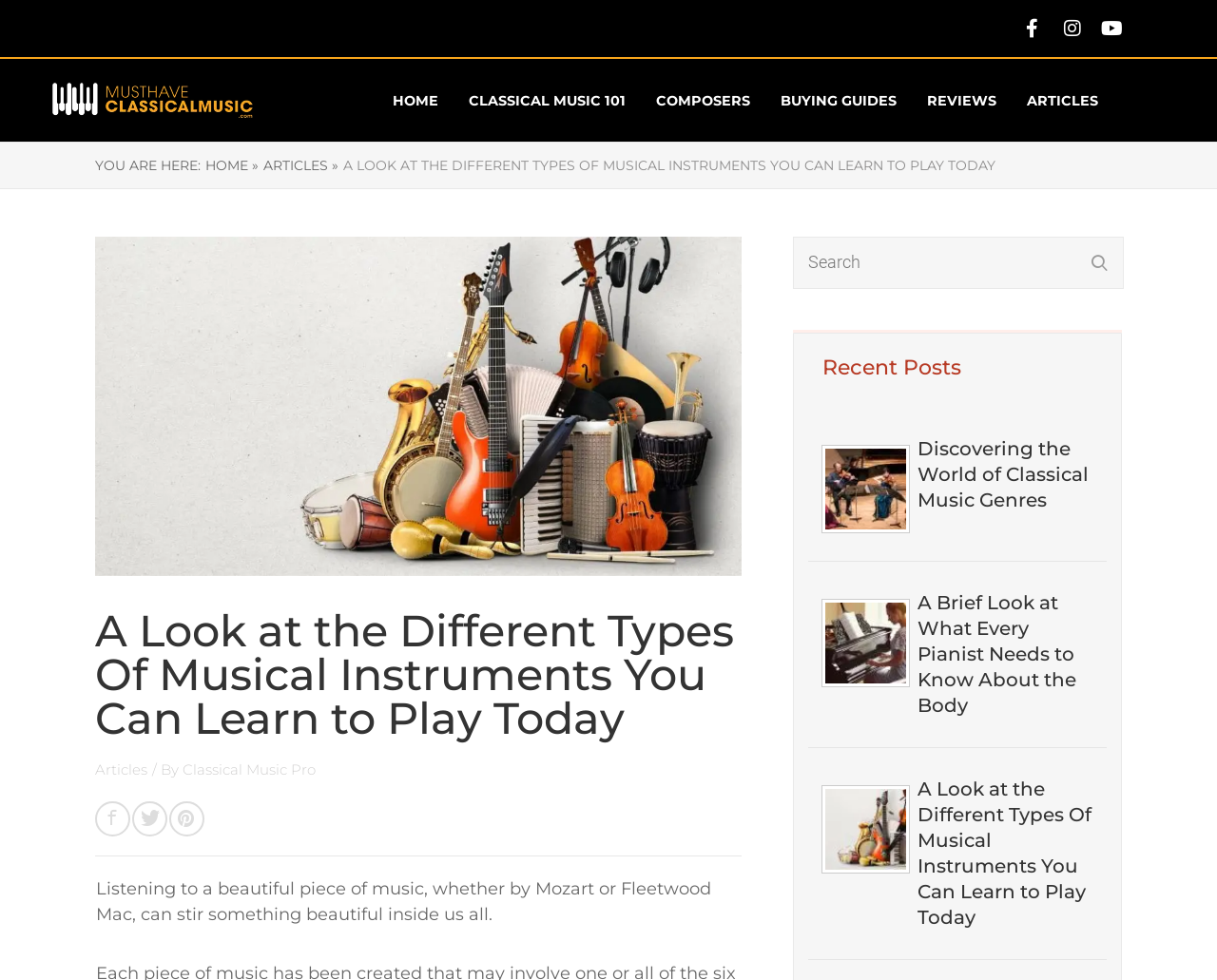Please determine the bounding box coordinates for the element with the description: "name="s" placeholder="Search"".

[0.653, 0.242, 0.89, 0.292]